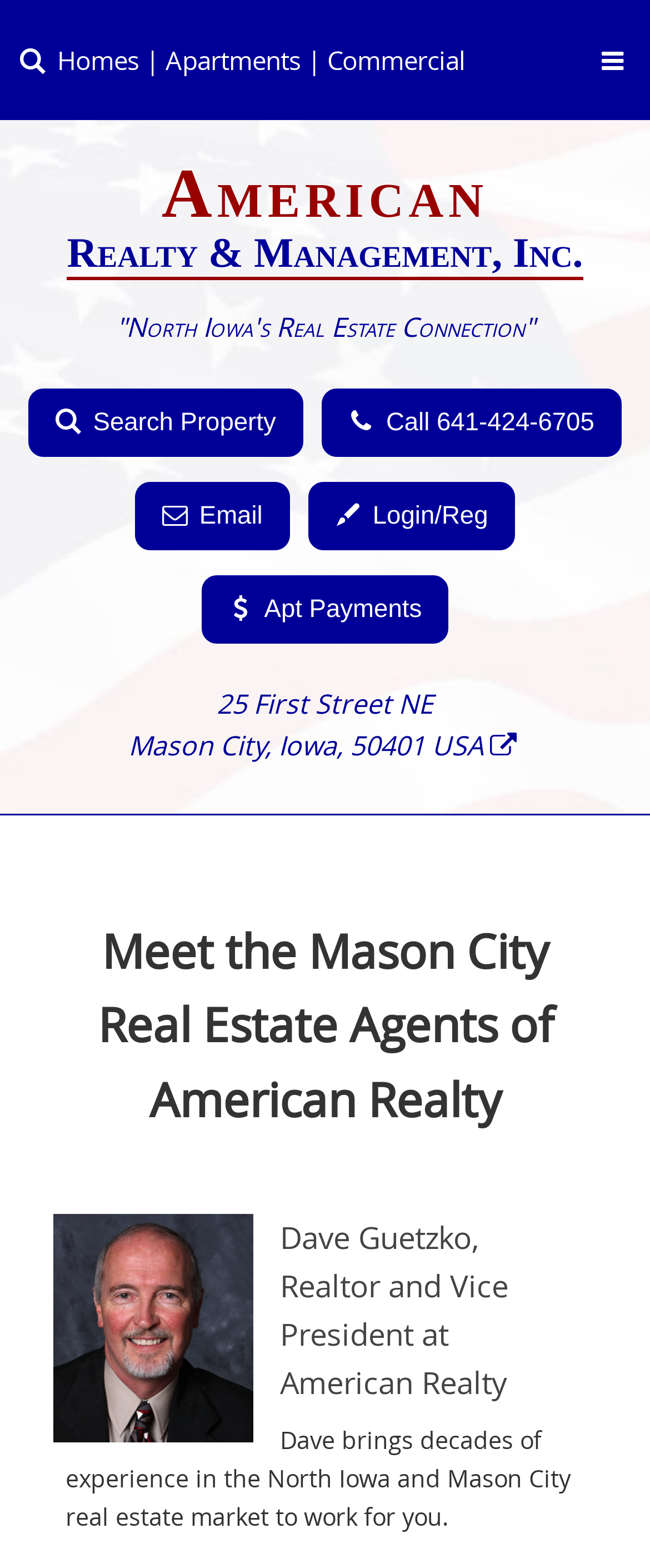Identify the bounding box of the UI element that matches this description: "Guide to Selling Your Home".

[0.0, 0.247, 0.997, 0.298]